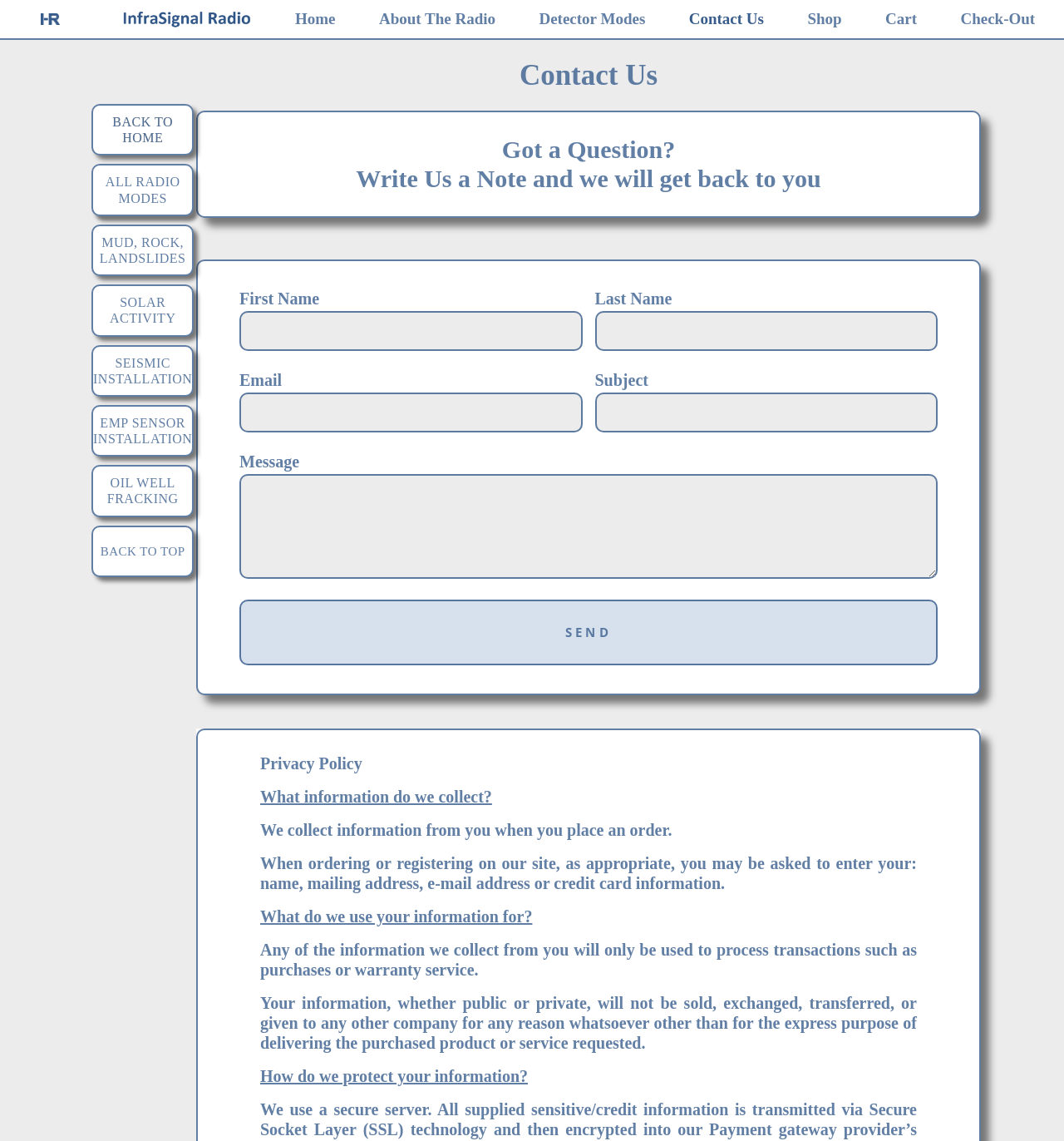What is the purpose of the 'Contact Us' page?
Based on the image, give a concise answer in the form of a single word or short phrase.

Get in touch